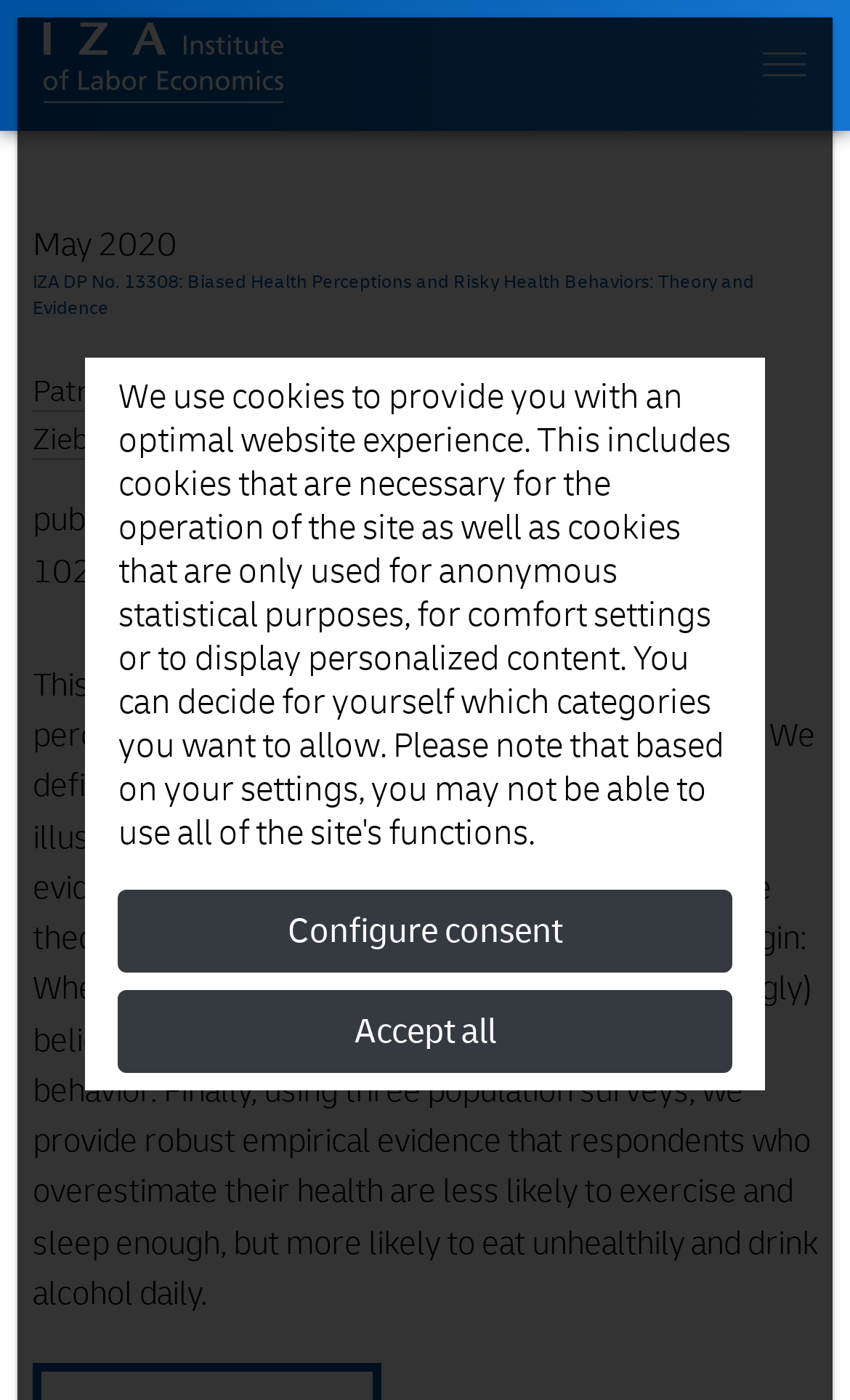Using the format (top-left x, top-left y, bottom-right x, bottom-right y), and given the element description, identify the bounding box coordinates within the screenshot: Growth & Development

None